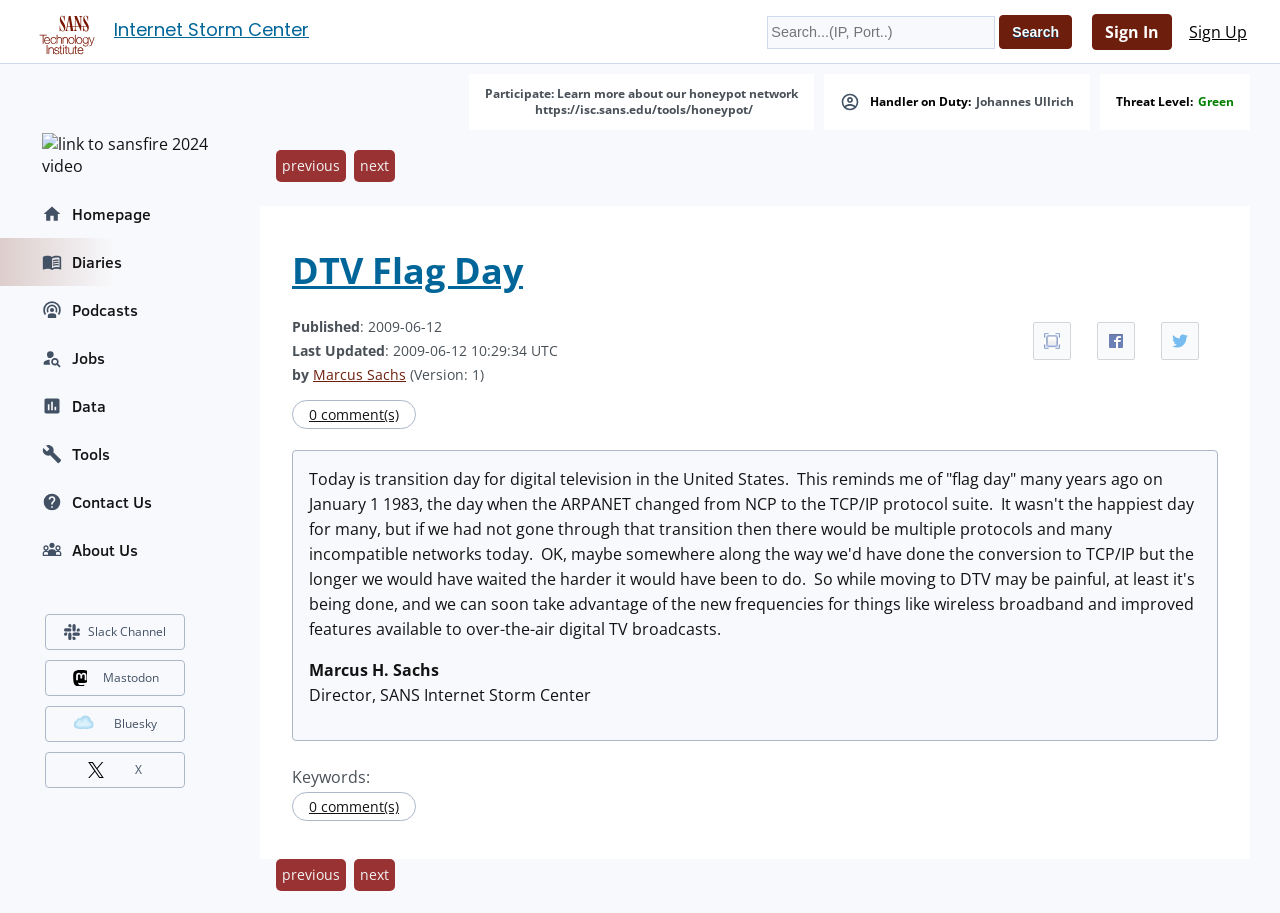Identify and provide the bounding box for the element described by: "parent_node: Internet Storm Center".

[0.019, 0.018, 0.081, 0.05]